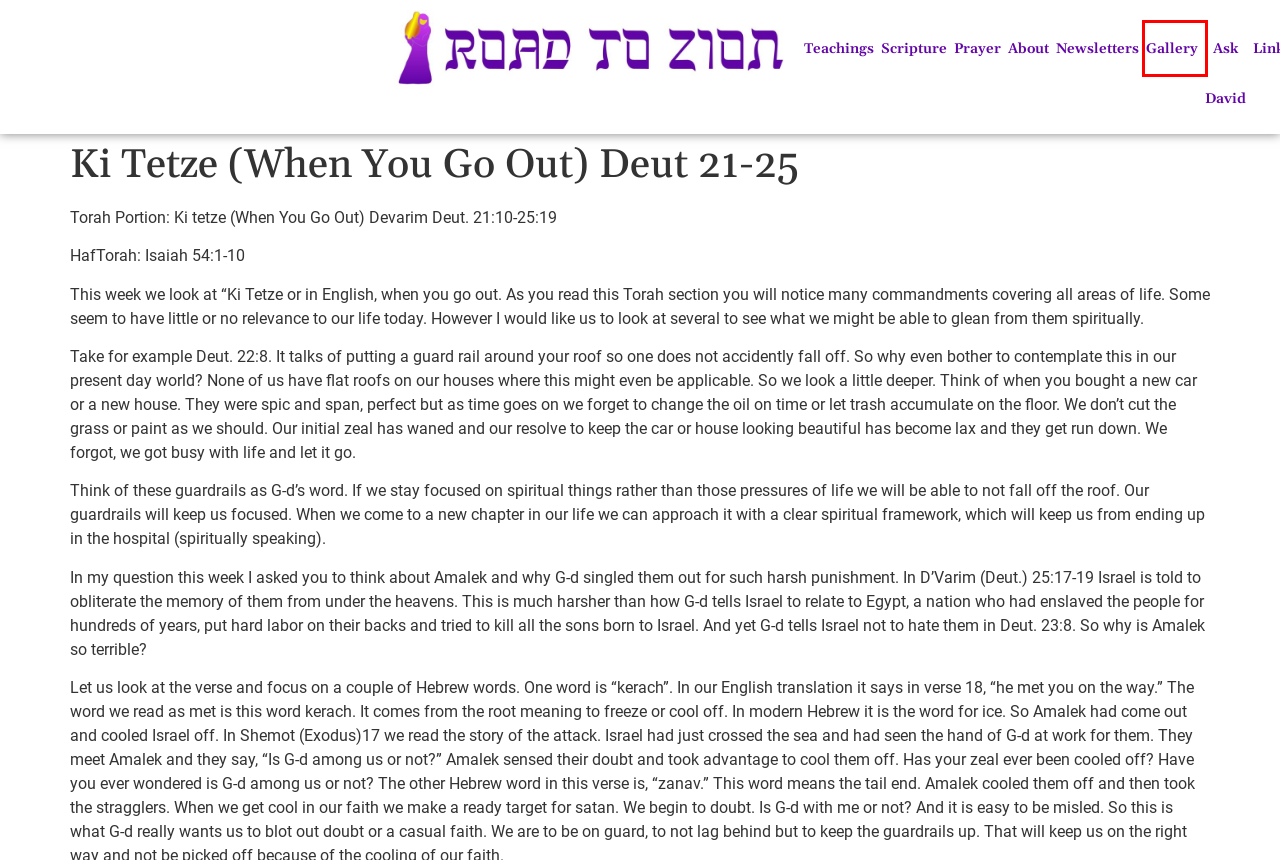You are looking at a webpage screenshot with a red bounding box around an element. Pick the description that best matches the new webpage after interacting with the element in the red bounding box. The possible descriptions are:
A. Newsletters – Road to Zion
B. Ask David – Road to Zion
C. Prayer – Road to Zion
D. About – Road to Zion
E. faith – Road to Zion
F. Teachings – Road to Zion
G. Scripture – Road to Zion
H. Gallery – Road to Zion

H